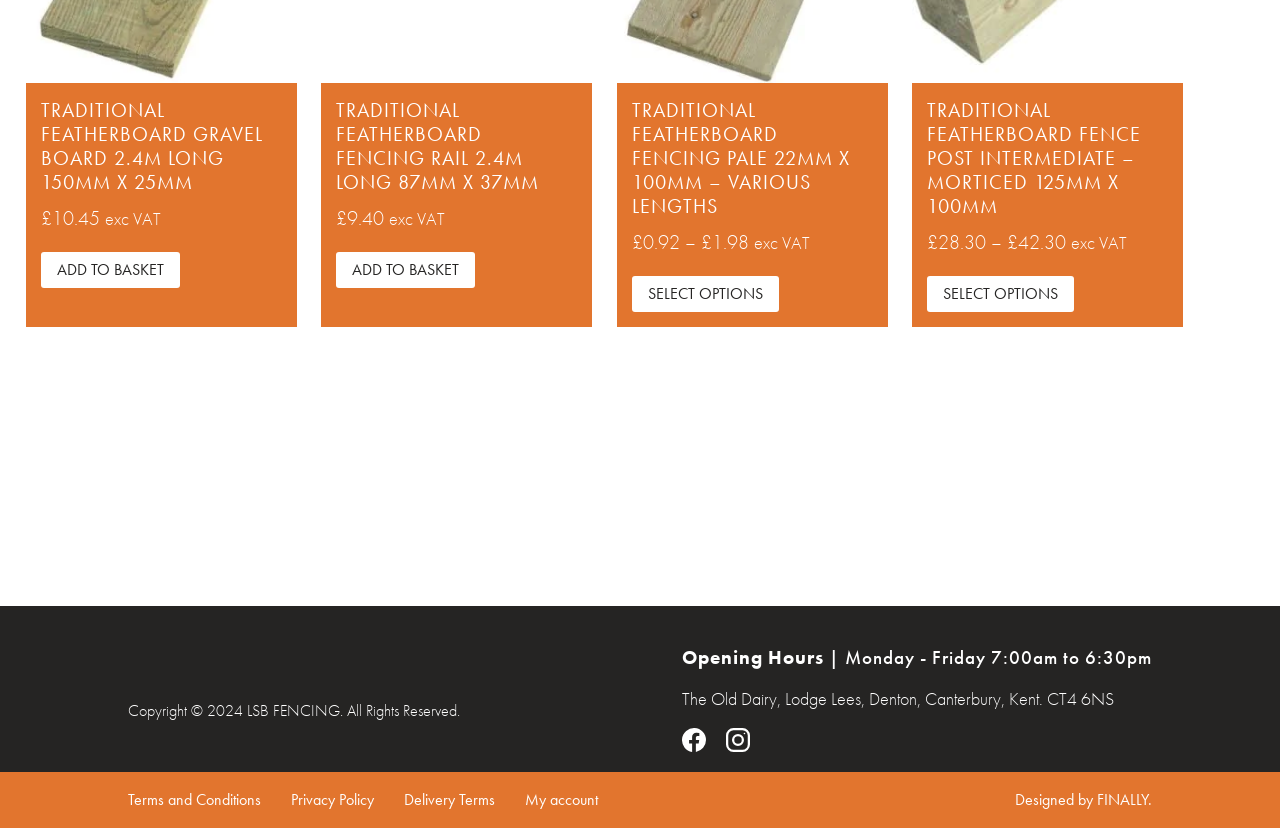Please identify the bounding box coordinates of the element that needs to be clicked to perform the following instruction: "Go to LSB Fencing homepage".

[0.1, 0.796, 0.359, 0.822]